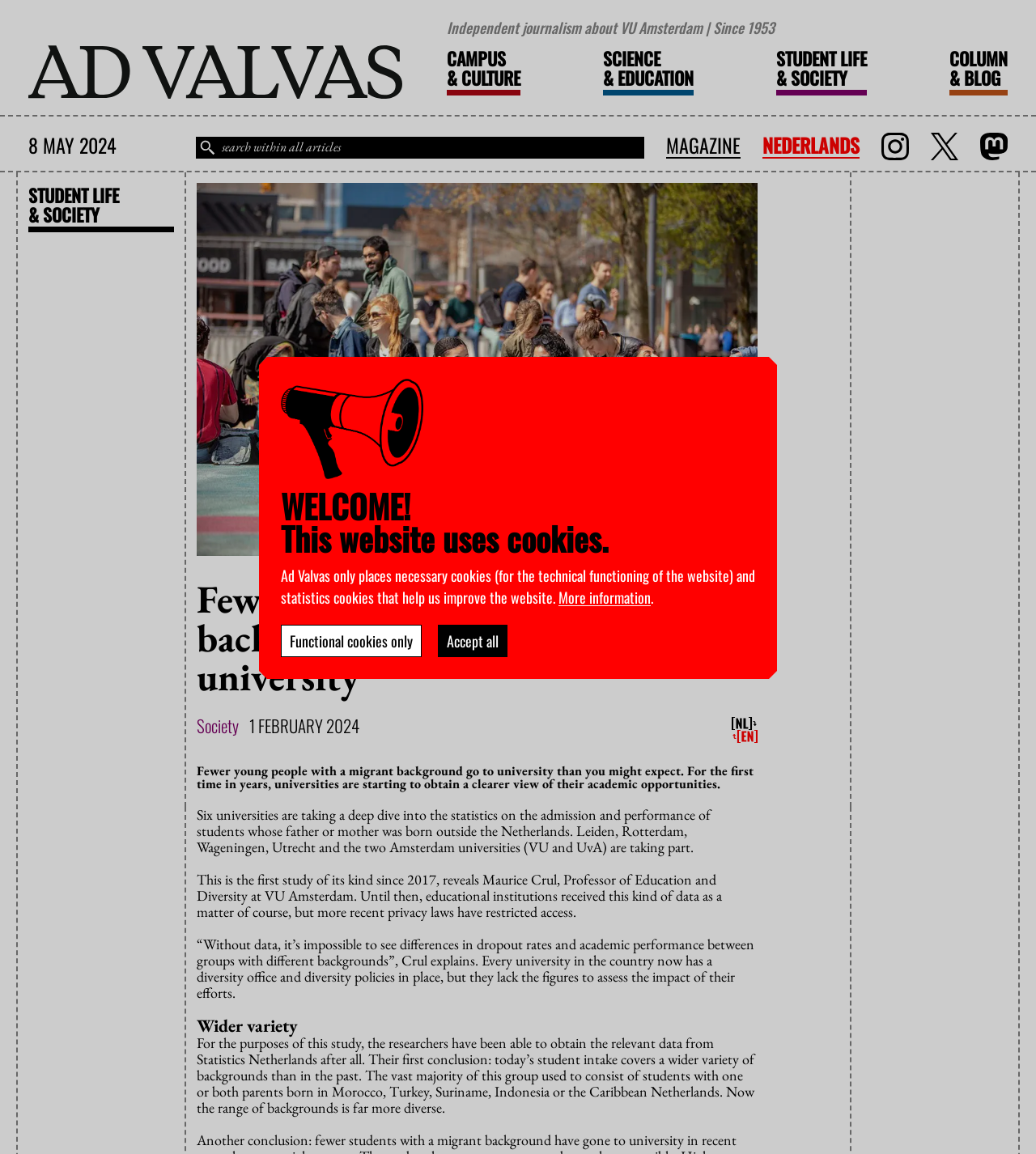Please mark the clickable region by giving the bounding box coordinates needed to complete this instruction: "Visit the MAGAZINE page".

[0.643, 0.115, 0.715, 0.137]